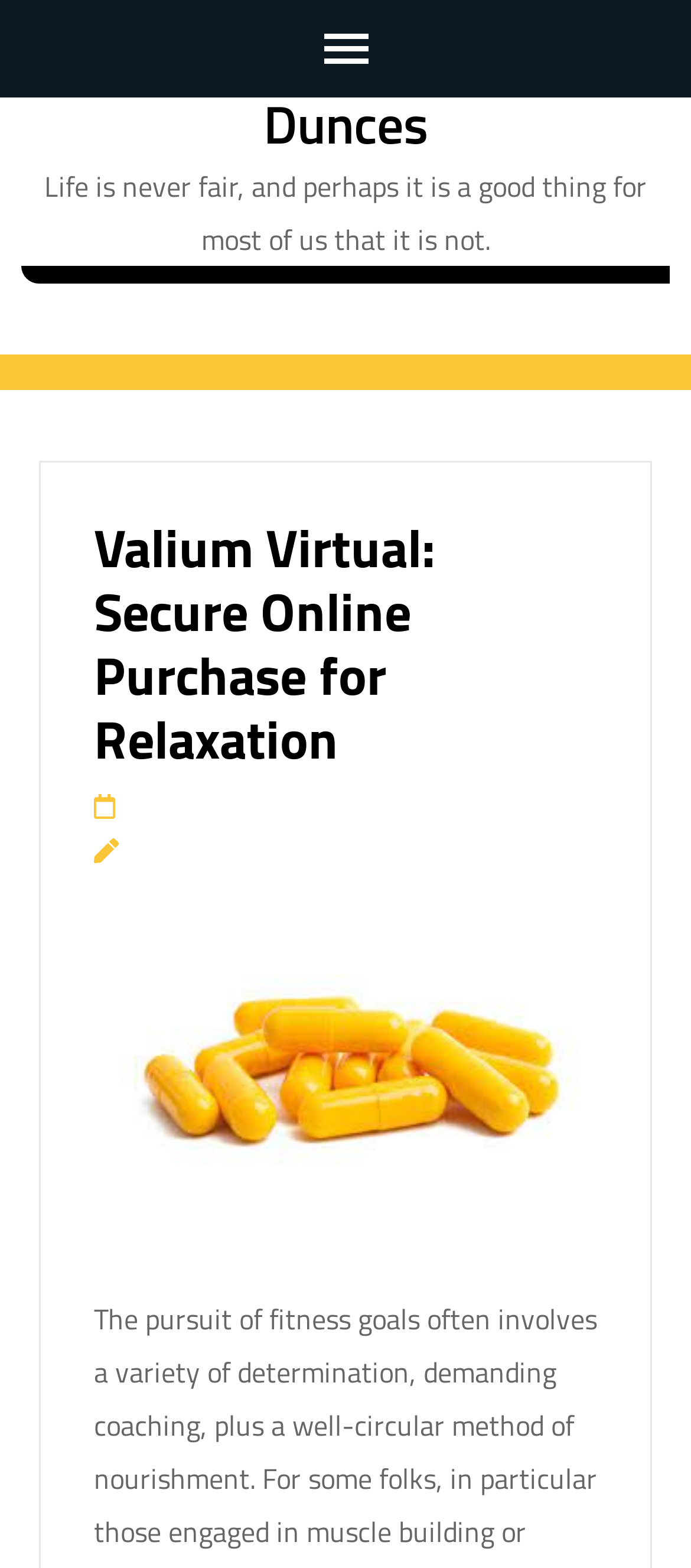What is the main heading displayed on the webpage? Please provide the text.

Valium Virtual: Secure Online Purchase for Relaxation